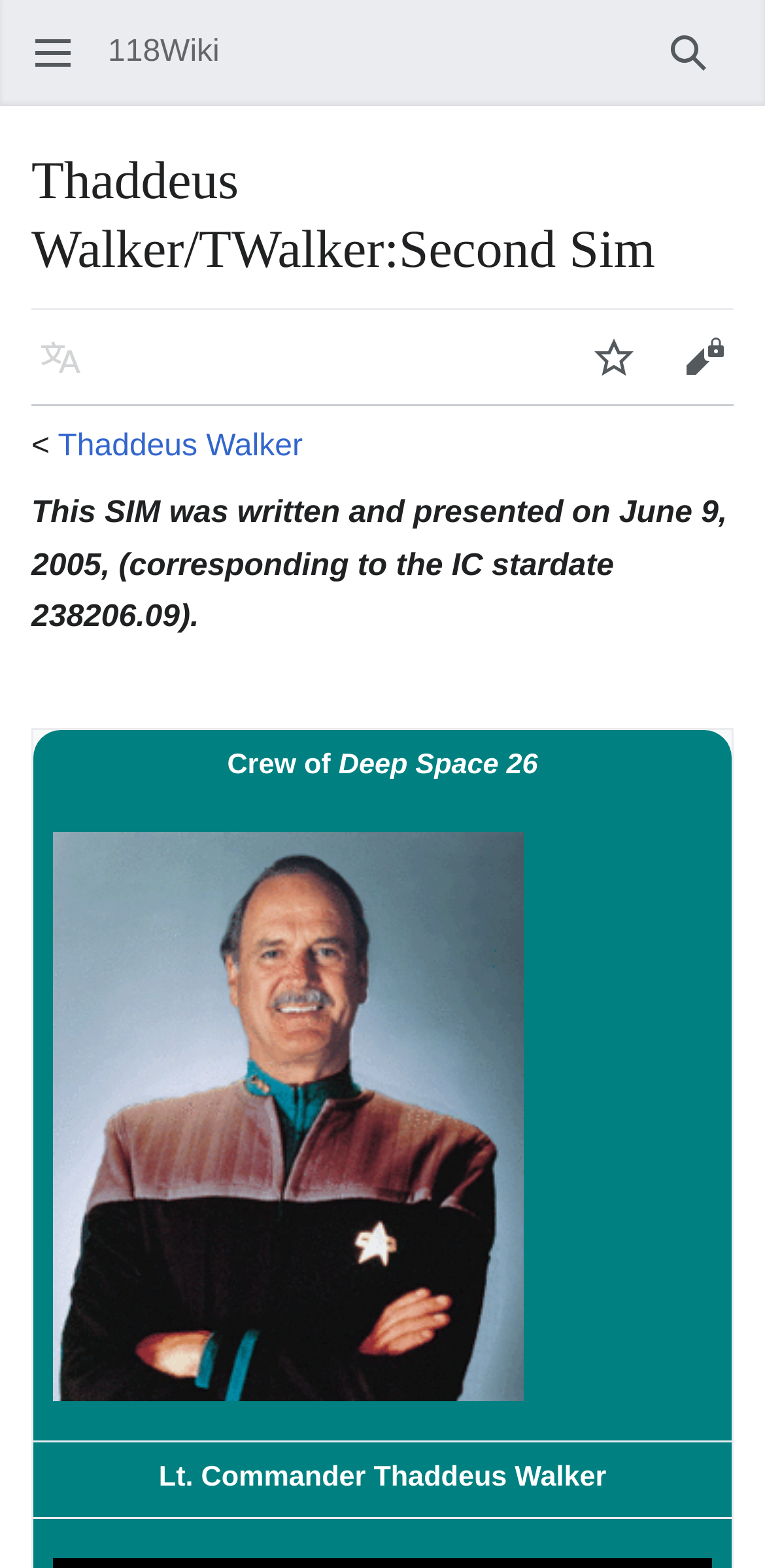Provide a thorough and detailed response to the question by examining the image: 
How many rows are in the grid?

The grid contains three rows, each with a gridcell. The rows can be identified by examining the bounding box coordinates and the element types. Therefore, there are 3 rows in the grid.